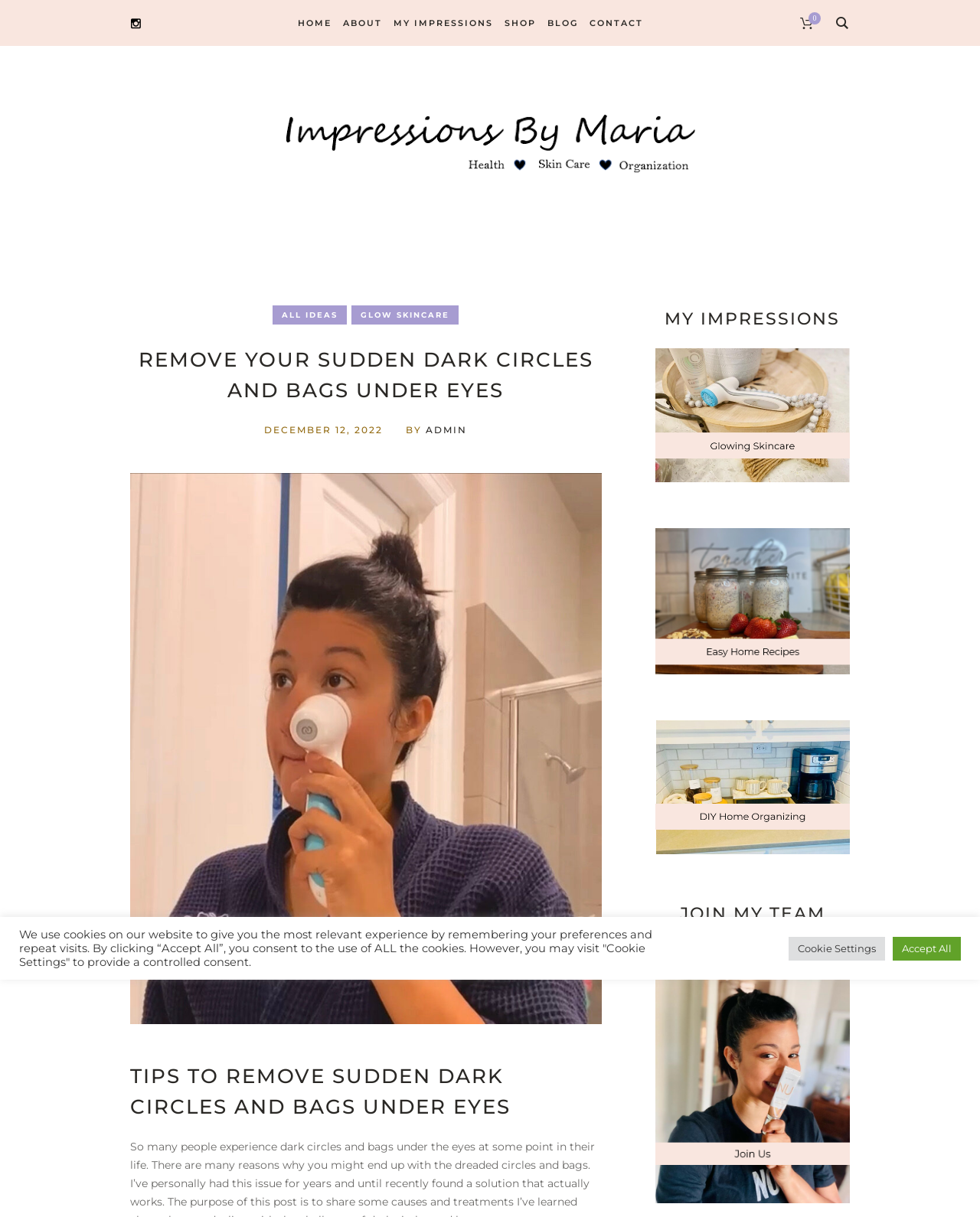Highlight the bounding box coordinates of the region I should click on to meet the following instruction: "Read the REMOVE YOUR SUDDEN DARK CIRCLES AND BAGS UNDER EYES heading".

[0.133, 0.283, 0.614, 0.333]